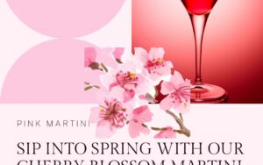Refer to the image and provide an in-depth answer to the question: 
What is the dominant color in the background of the image?

The caption describes the background as featuring 'soft pink shapes that enhance the springtime theme', indicating that the dominant color in the background is soft pink.